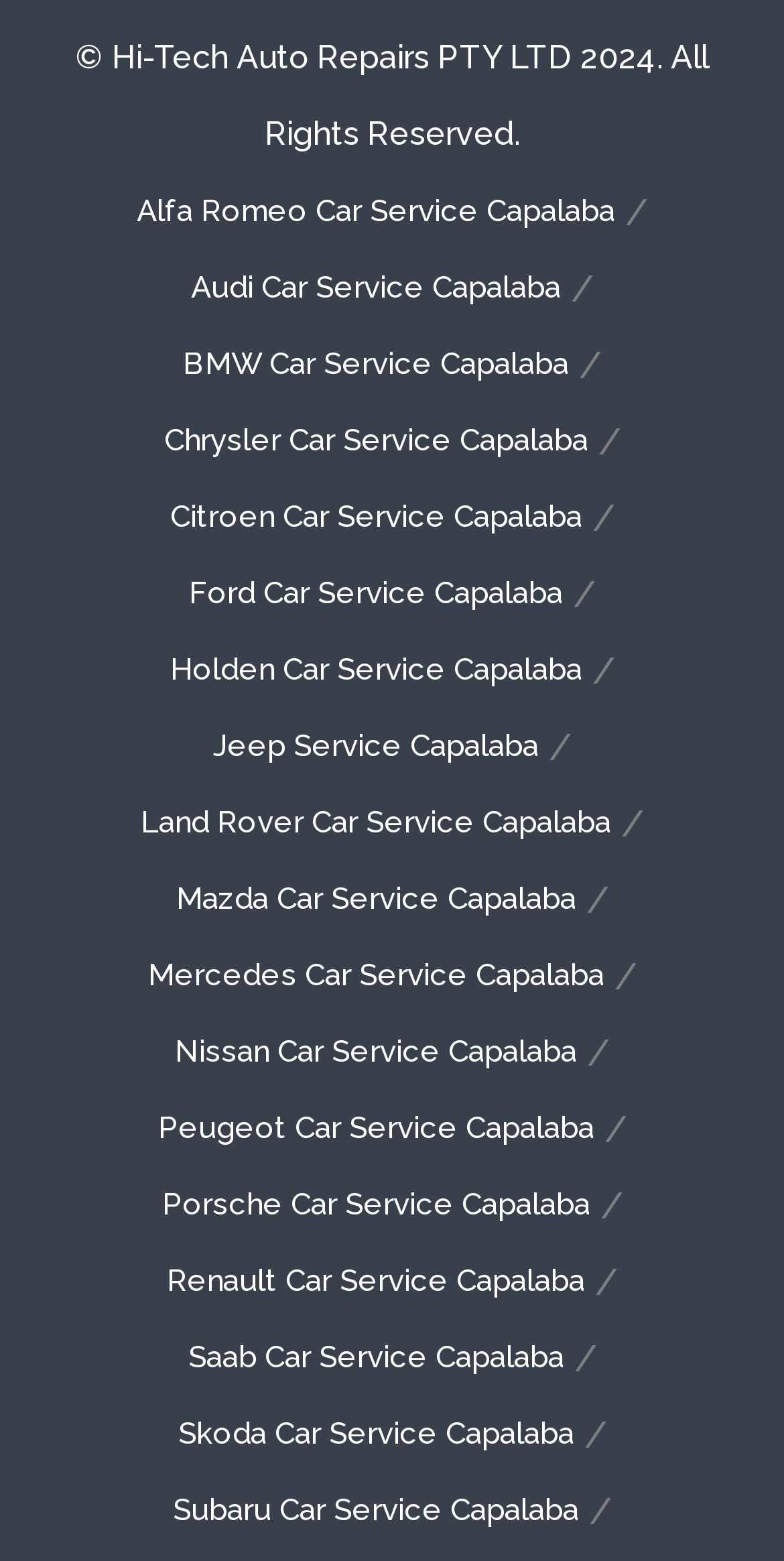Please determine the bounding box of the UI element that matches this description: Jeep Service Capalaba. The coordinates should be given as (top-left x, top-left y, bottom-right x, bottom-right y), with all values between 0 and 1.

[0.272, 0.453, 0.687, 0.502]